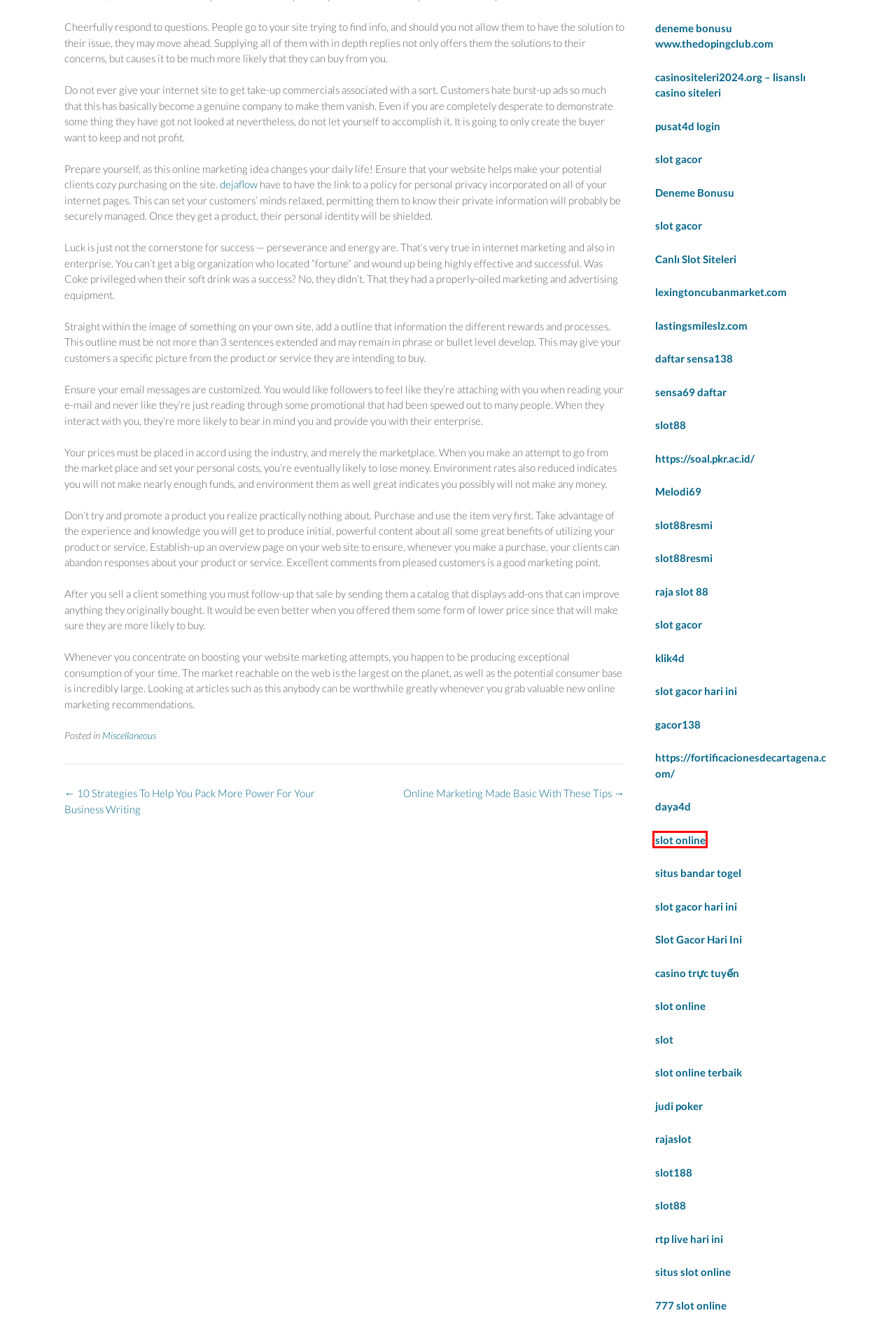You have a screenshot of a webpage with a red rectangle bounding box. Identify the best webpage description that corresponds to the new webpage after clicking the element within the red bounding box. Here are the candidates:
A. Bonanza88JP Login dan Daftar Bonanza 88 Dengan Link Alternatif Terlengkap
B. DejaFlow - Automatically Connect Outlook and Google for Free
C. SLOT88 : SLOT88JP Masa Iya Ada Situs Judi Slot Online JP Paling Gacor
D. SLOT88: KAKAKSLOT88 Situs Judi Slot Gacor Online Viral
E. WDbos88 Situs Alternatif Slot Agency Trusted Tergacor
F. Asia99 👾 Cá Cược Thể Thao & Casino trực tuyến số 1 Châu Á 2024
G. Africanbondmarkets.org - Informasi Lengkap Game Judi Online Indonesia
H. Naga138 : Link Situs VIP Gacor Scatter Hitam Dari Mahjong Ways 2

D